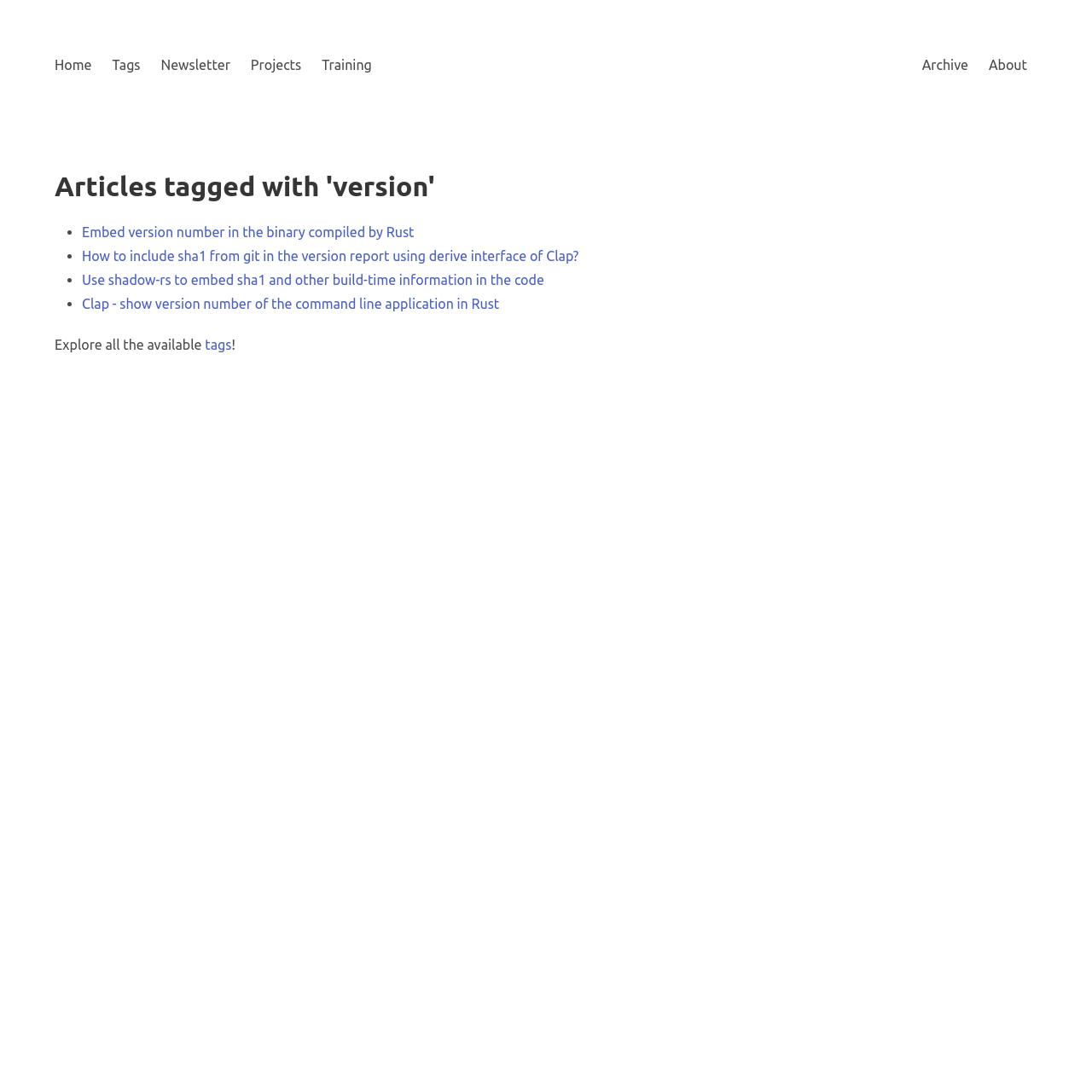Locate the bounding box coordinates of the clickable region to complete the following instruction: "View the Facebook page."

None